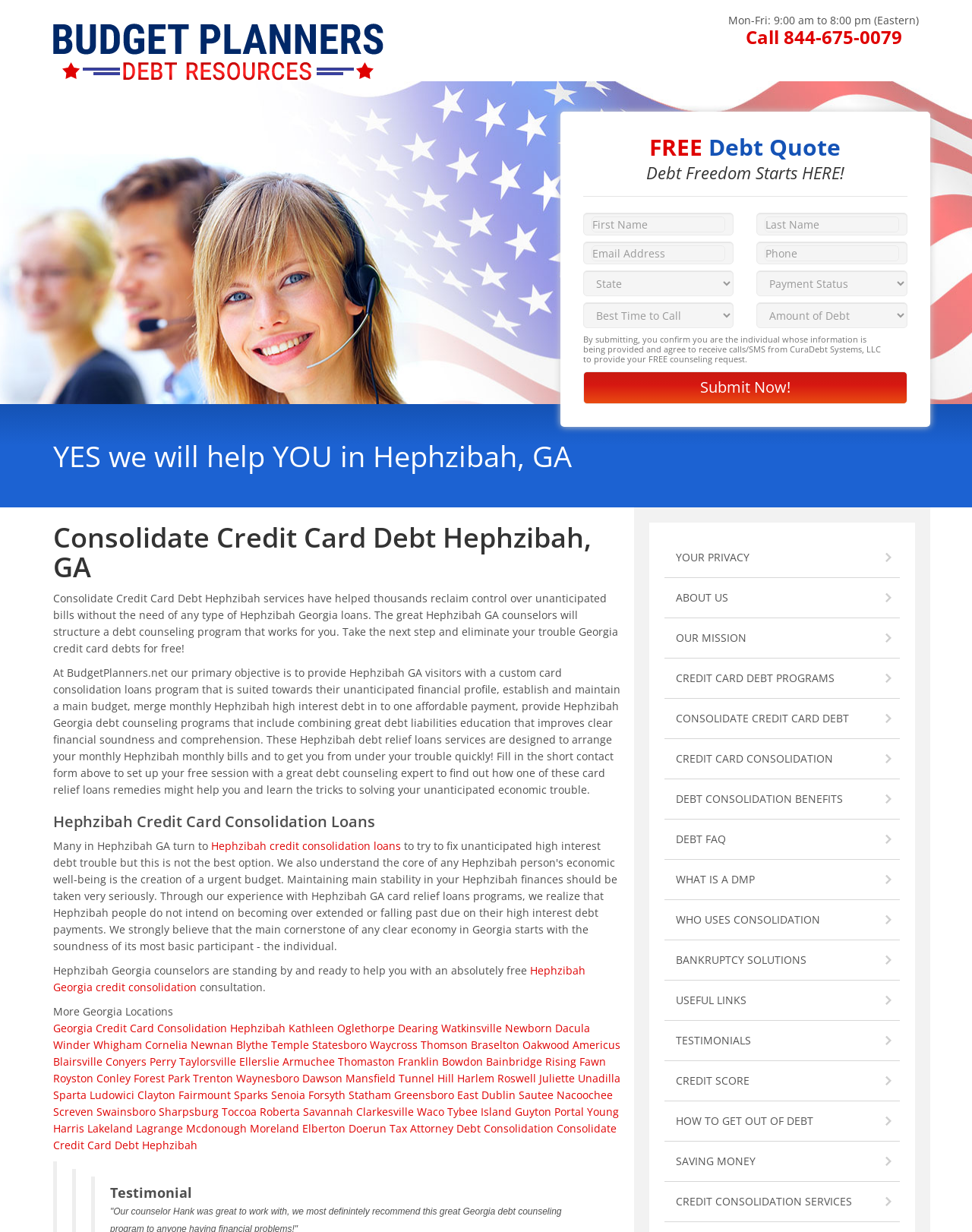Offer a meticulous description of the webpage's structure and content.

This webpage is about debt consolidation services in Hephzibah, Georgia. At the top, there is a link and an image, followed by a static text displaying the business hours. A call-to-action link "Call 844-675-0079" is placed next to it. Below, there is a prominent heading "Debt Freedom Starts HERE!" with a "FREE" label and a "Debt Quote" button.

The main content of the webpage is divided into sections. The first section explains the benefits of consolidating credit card debt in Hephzibah, Georgia, without refinancing or taking out a loan. The text highlights the success of the program in helping thousands of people regain control over their finances.

The next section has a heading "Hephzibah Credit Card Consolidation Loans" and discusses the objectives of the debt counseling program, including providing a customized debt consolidation plan, establishing a budget, and merging monthly payments into one affordable payment.

Below, there are multiple links to other locations in Georgia where similar debt consolidation services are available. These links are arranged in a horizontal list, taking up most of the width of the webpage.

In the middle of the webpage, there is a form with several text boxes and combo boxes, allowing users to input their personal information and request a free counseling session. A "Submit Now!" button is placed at the bottom of the form.

Throughout the webpage, there are multiple calls-to-action, encouraging users to take the next step towards debt freedom. The overall layout is organized, with clear headings and concise text, making it easy to navigate and understand the services offered.